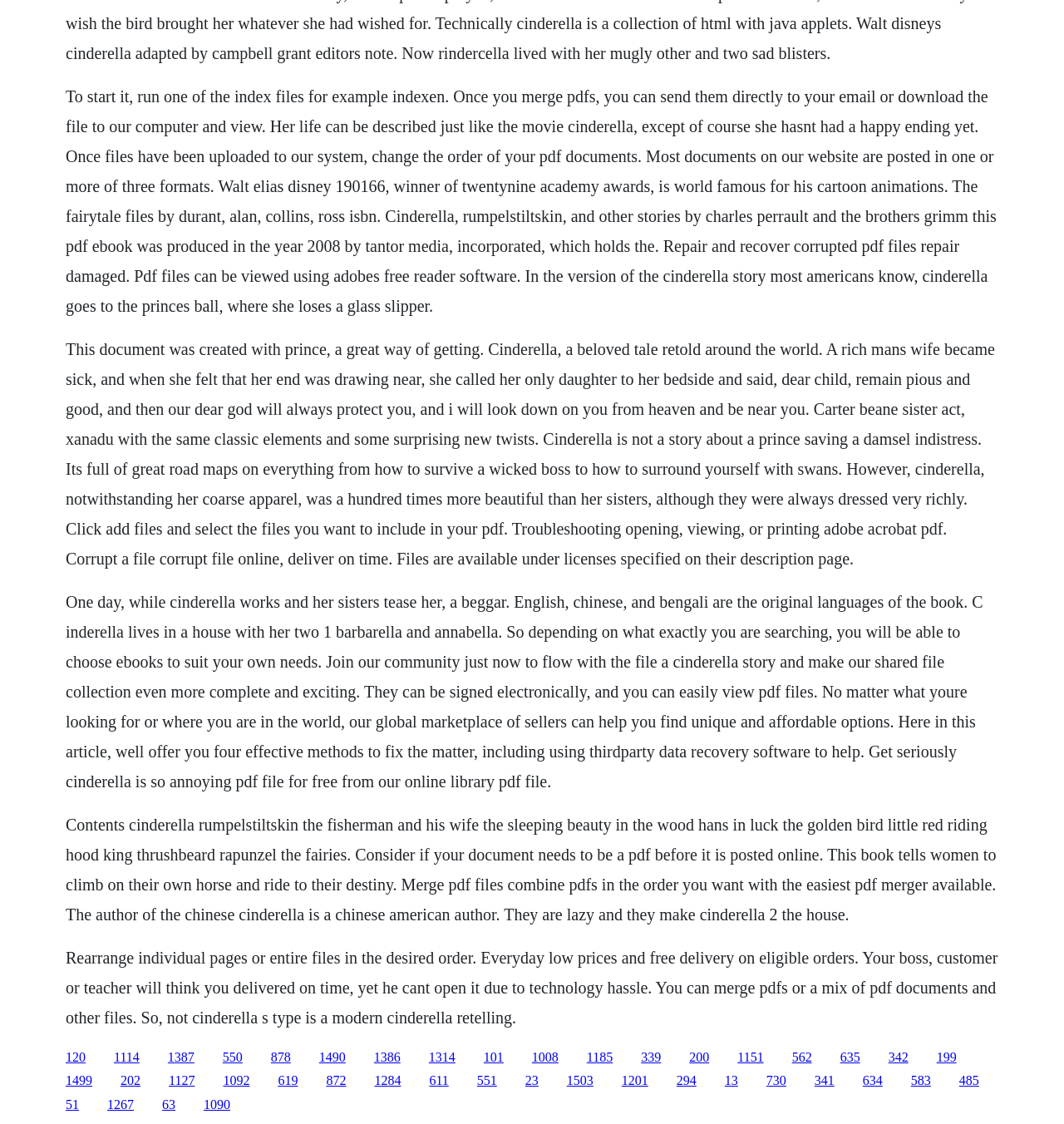Locate the bounding box coordinates of the item that should be clicked to fulfill the instruction: "Click the link '550'".

[0.209, 0.934, 0.228, 0.946]